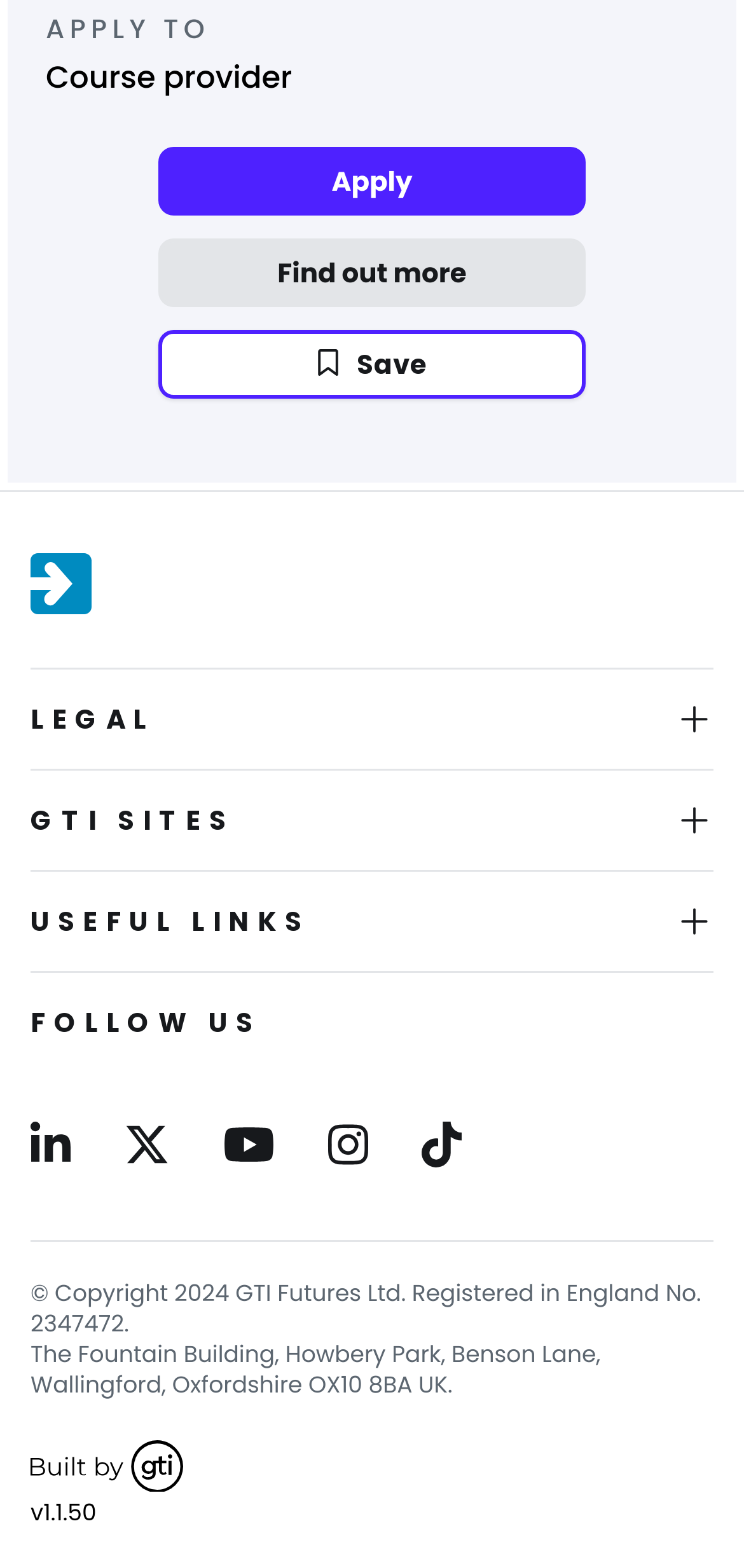Determine the bounding box coordinates for the clickable element to execute this instruction: "Click the 'Save' button". Provide the coordinates as four float numbers between 0 and 1, i.e., [left, top, right, bottom].

[0.213, 0.21, 0.787, 0.254]